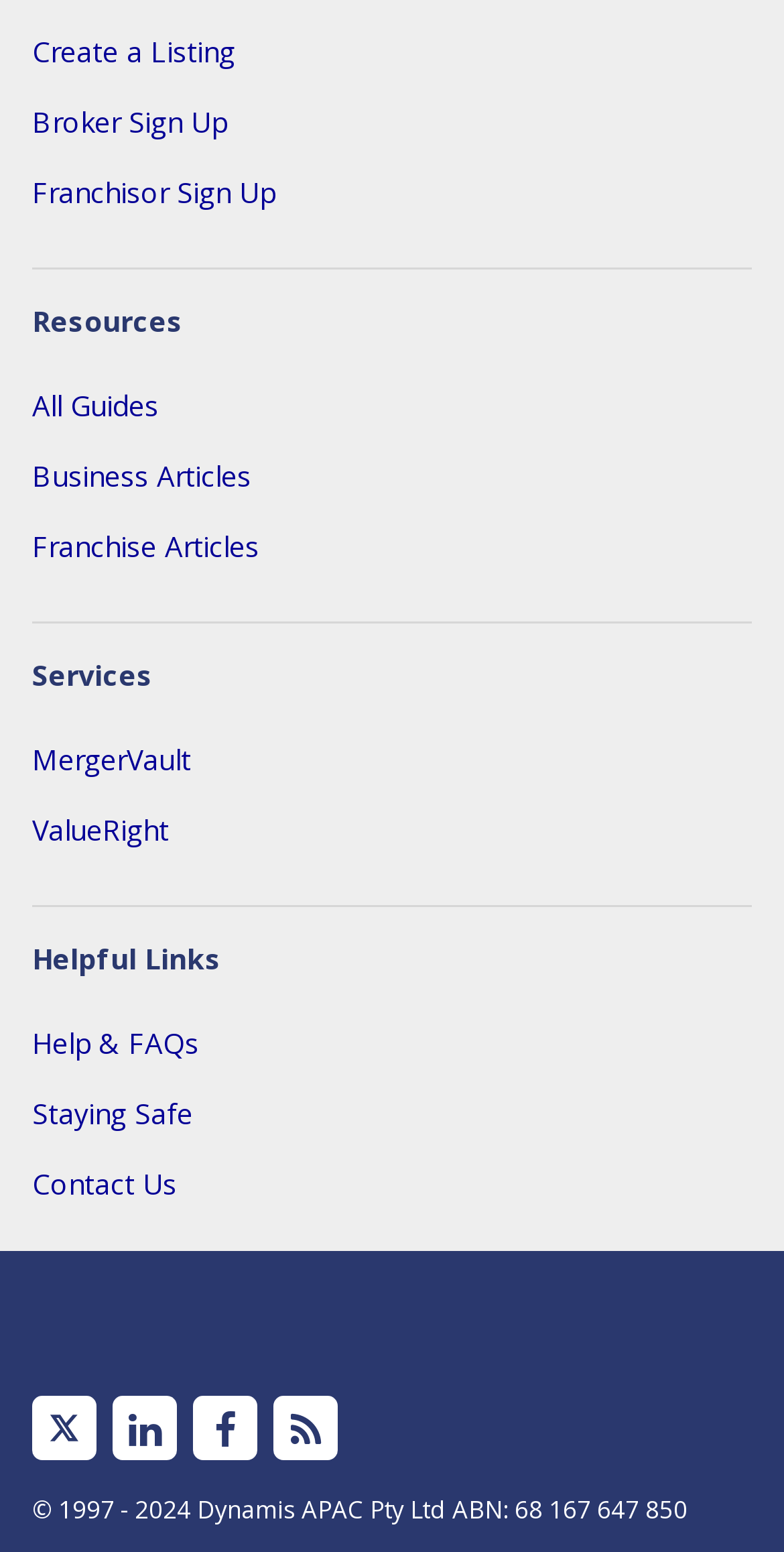Could you locate the bounding box coordinates for the section that should be clicked to accomplish this task: "Sign up as a Broker".

[0.041, 0.066, 0.959, 0.09]